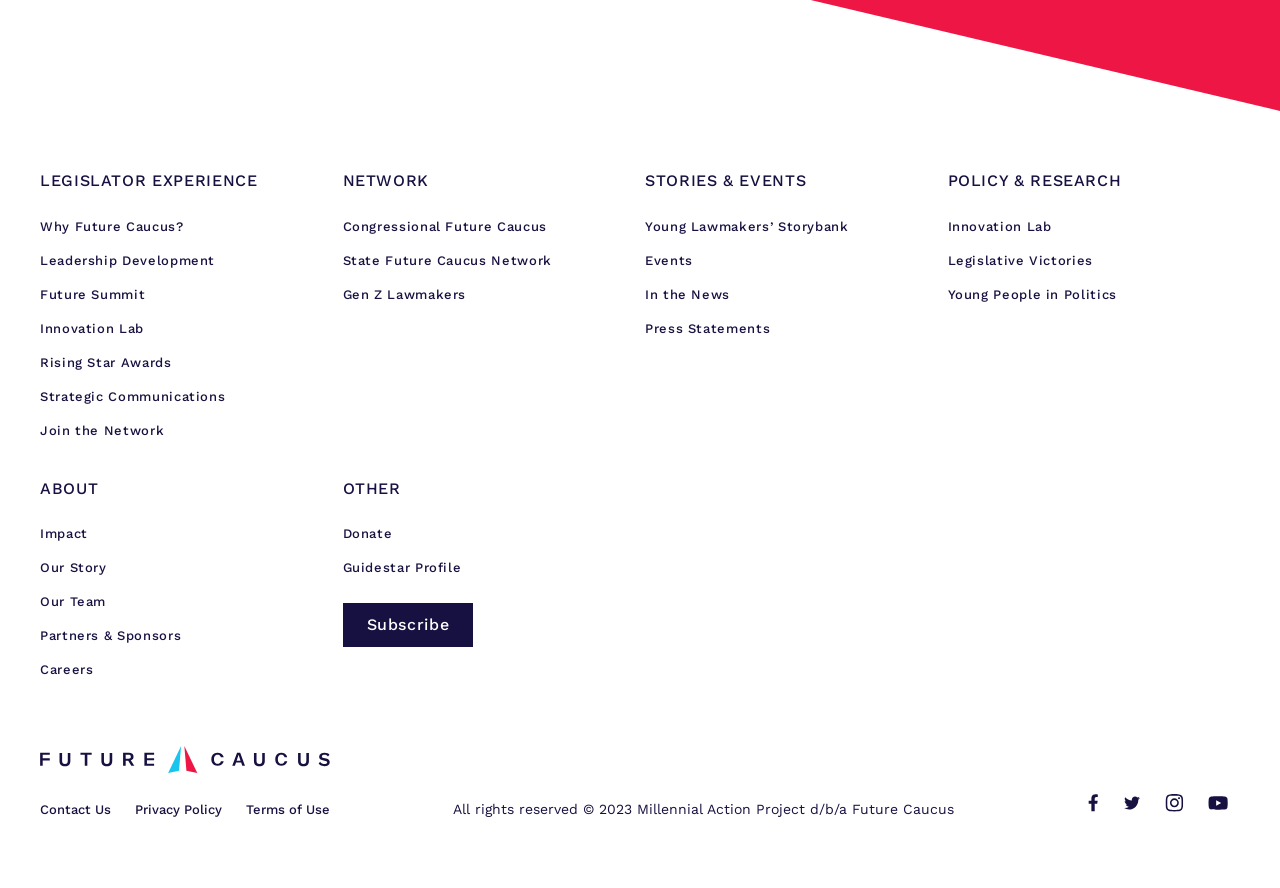Determine the bounding box for the described HTML element: "Young Lawmakers’ Storybank". Ensure the coordinates are four float numbers between 0 and 1 in the format [left, top, right, bottom].

[0.504, 0.246, 0.663, 0.265]